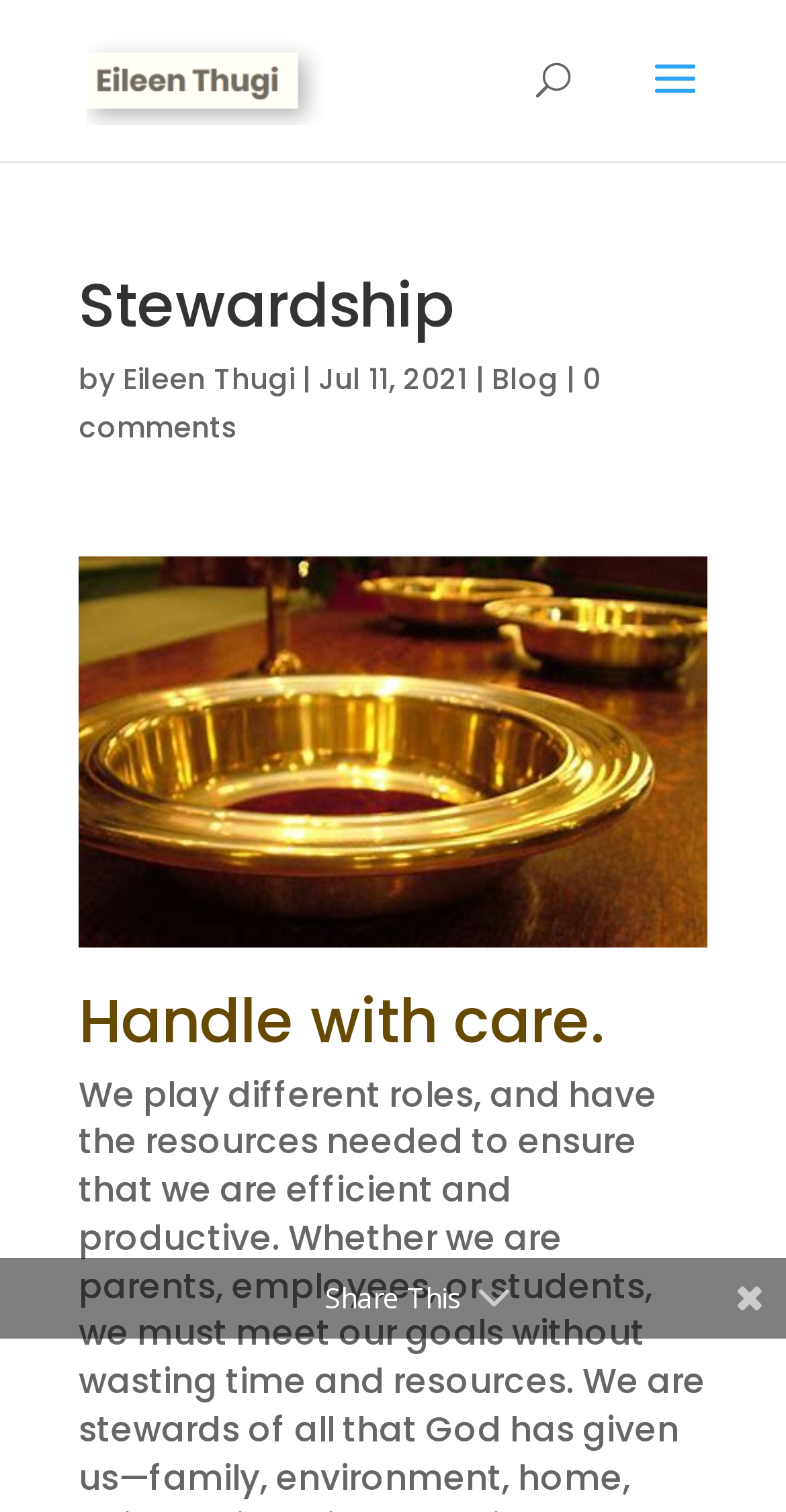Please determine the bounding box coordinates for the UI element described here. Use the format (top-left x, top-left y, bottom-right x, bottom-right y) with values bounded between 0 and 1: parent_node: Share This

[0.921, 0.348, 0.962, 0.369]